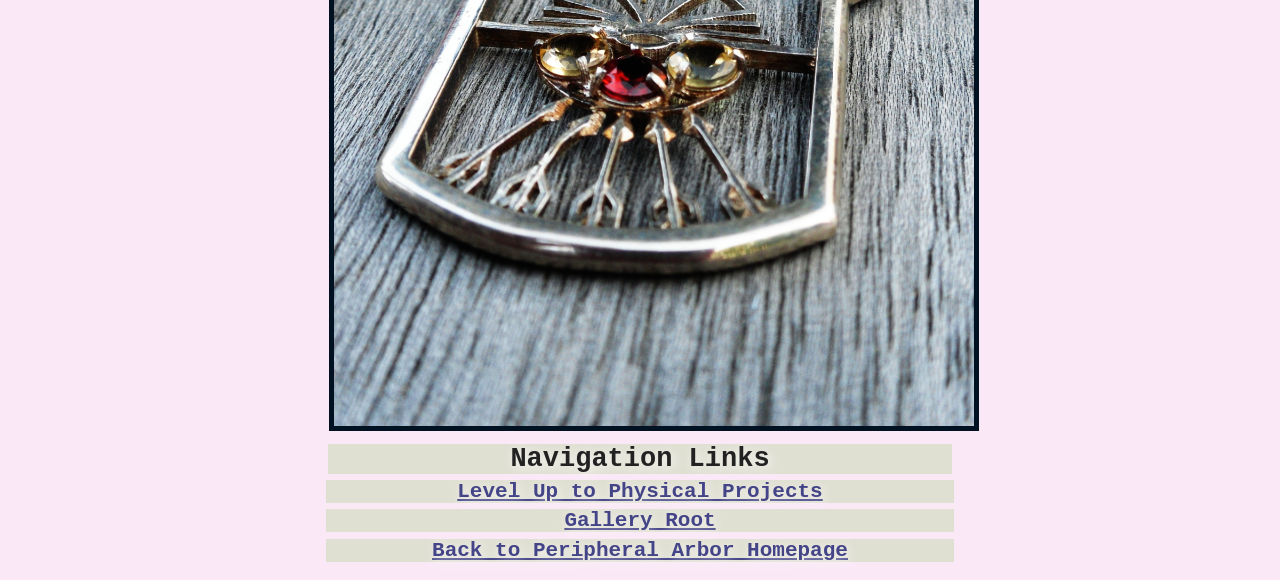Using the element description: "Level Up to Physical Projects", determine the bounding box coordinates for the specified UI element. The coordinates should be four float numbers between 0 and 1, [left, top, right, bottom].

[0.25, 0.84, 0.75, 0.881]